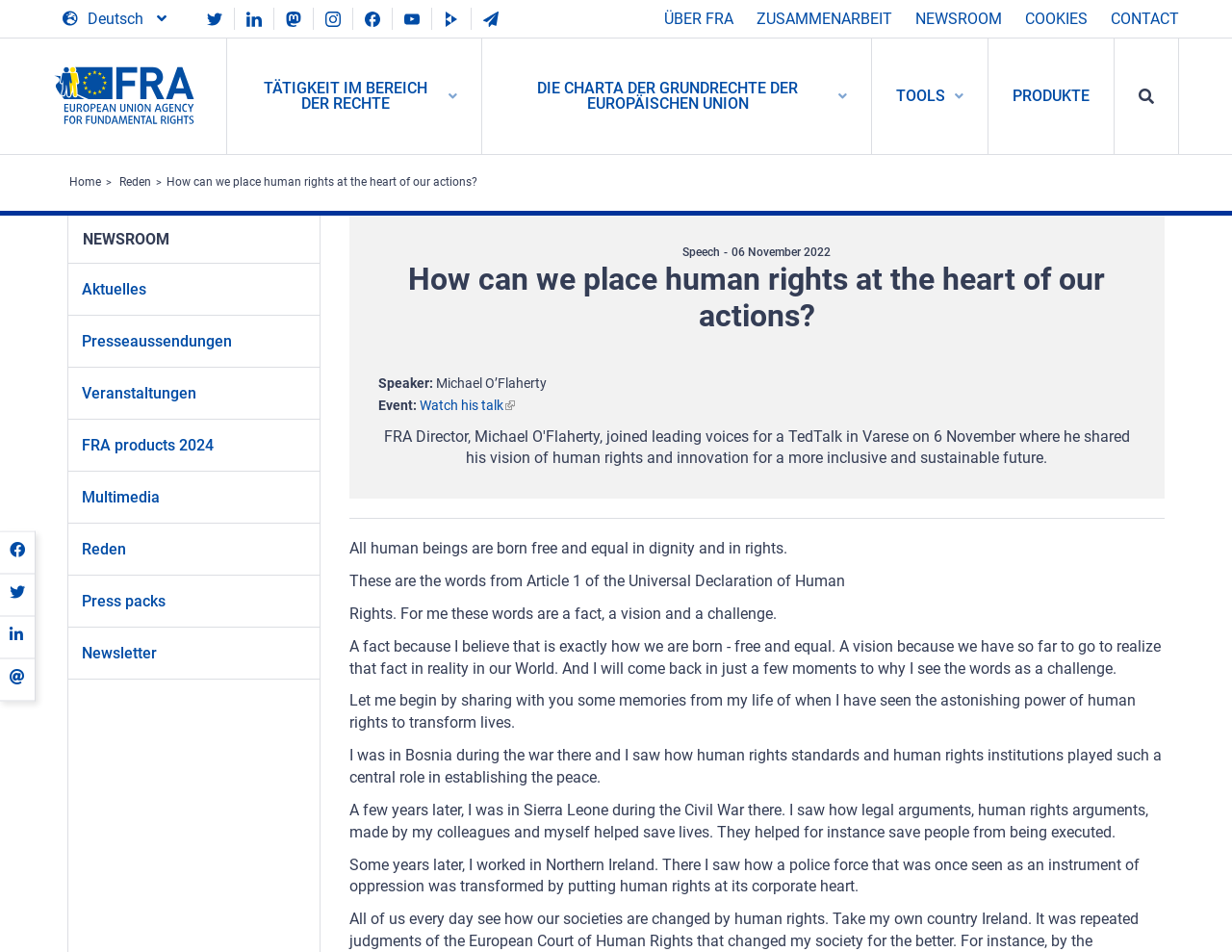What is the title of the speech?
Can you provide an in-depth and detailed response to the question?

I found the answer by looking at the heading element, which contains the text 'How can we place human rights at the heart of our actions?'.